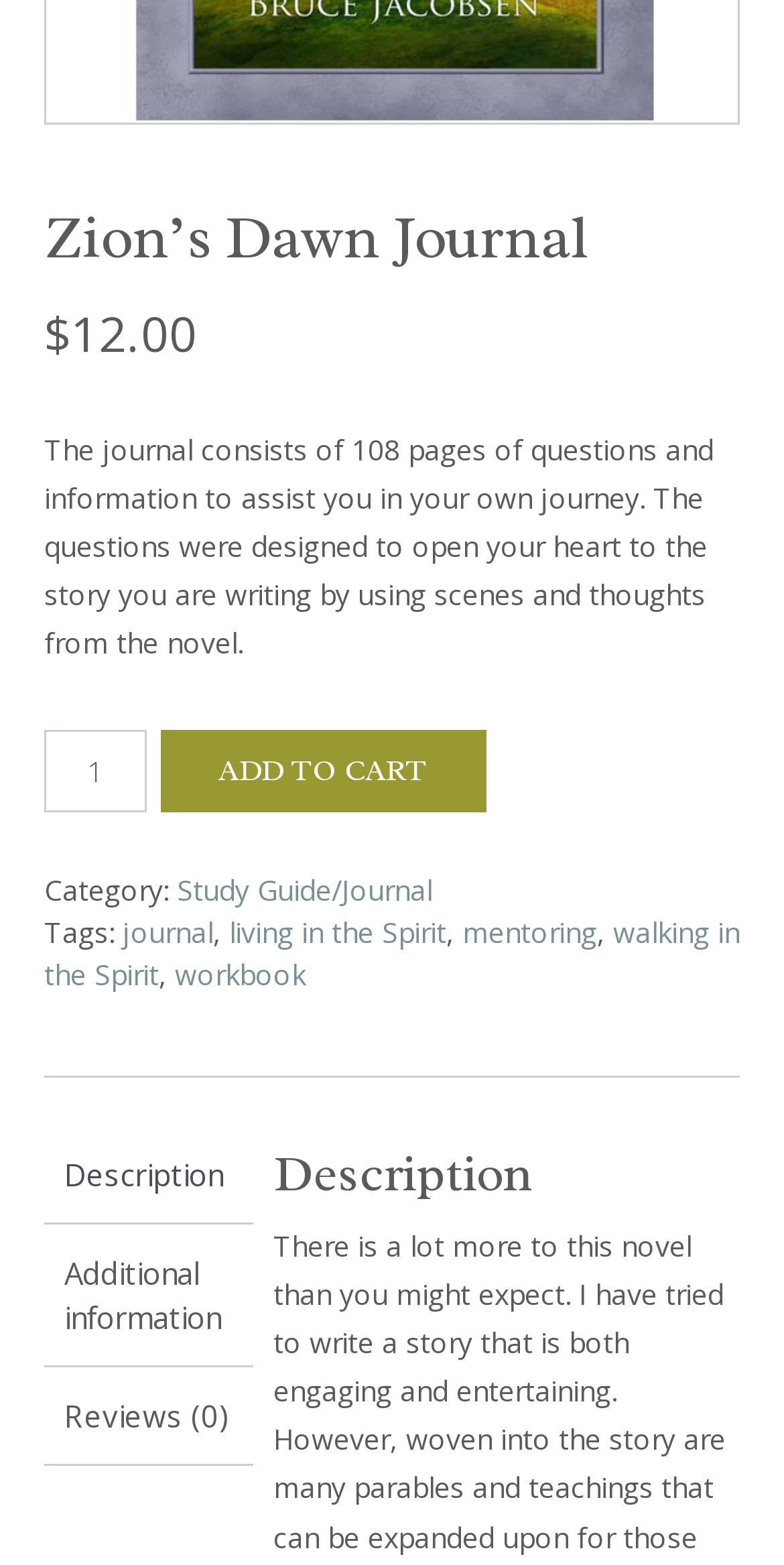Given the description of a UI element: "parent_node: Alternative: name="alt_s"", identify the bounding box coordinates of the matching element in the webpage screenshot.

[0.62, 0.493, 0.659, 0.545]